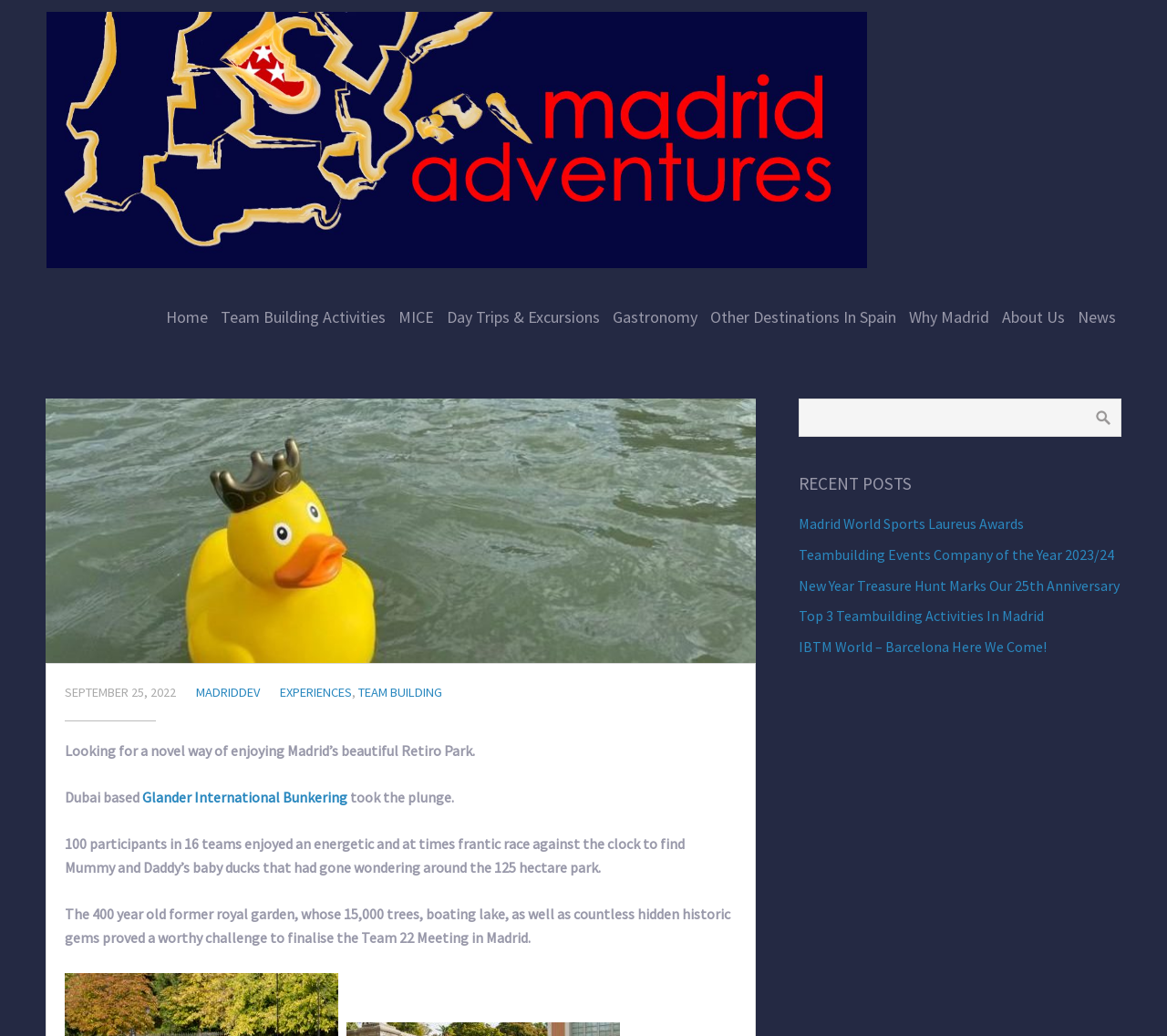Respond to the question below with a single word or phrase: How many years old is the former royal garden mentioned on the webpage?

400